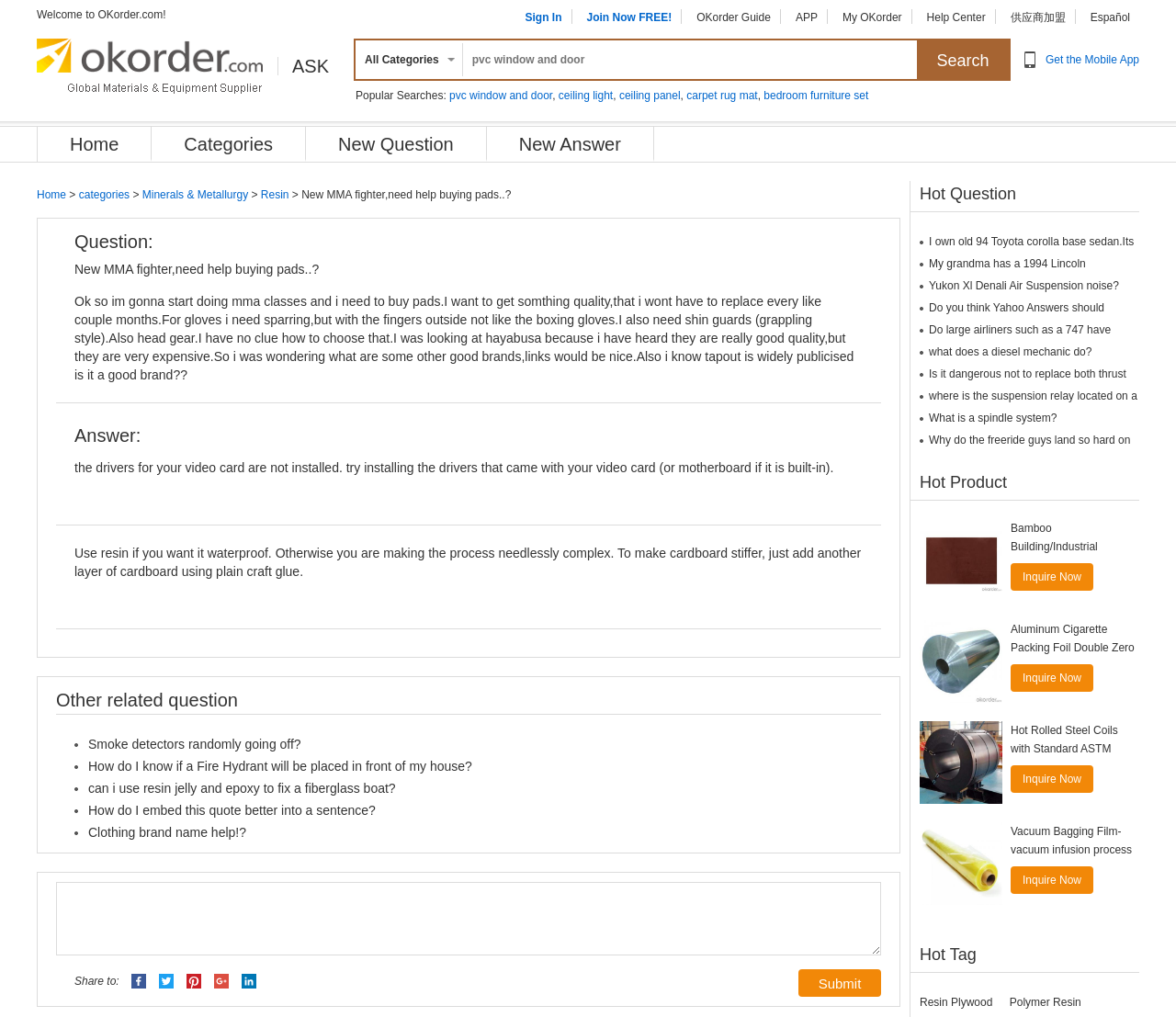Highlight the bounding box coordinates of the element that should be clicked to carry out the following instruction: "Submit an answer". The coordinates must be given as four float numbers ranging from 0 to 1, i.e., [left, top, right, bottom].

[0.679, 0.953, 0.749, 0.98]